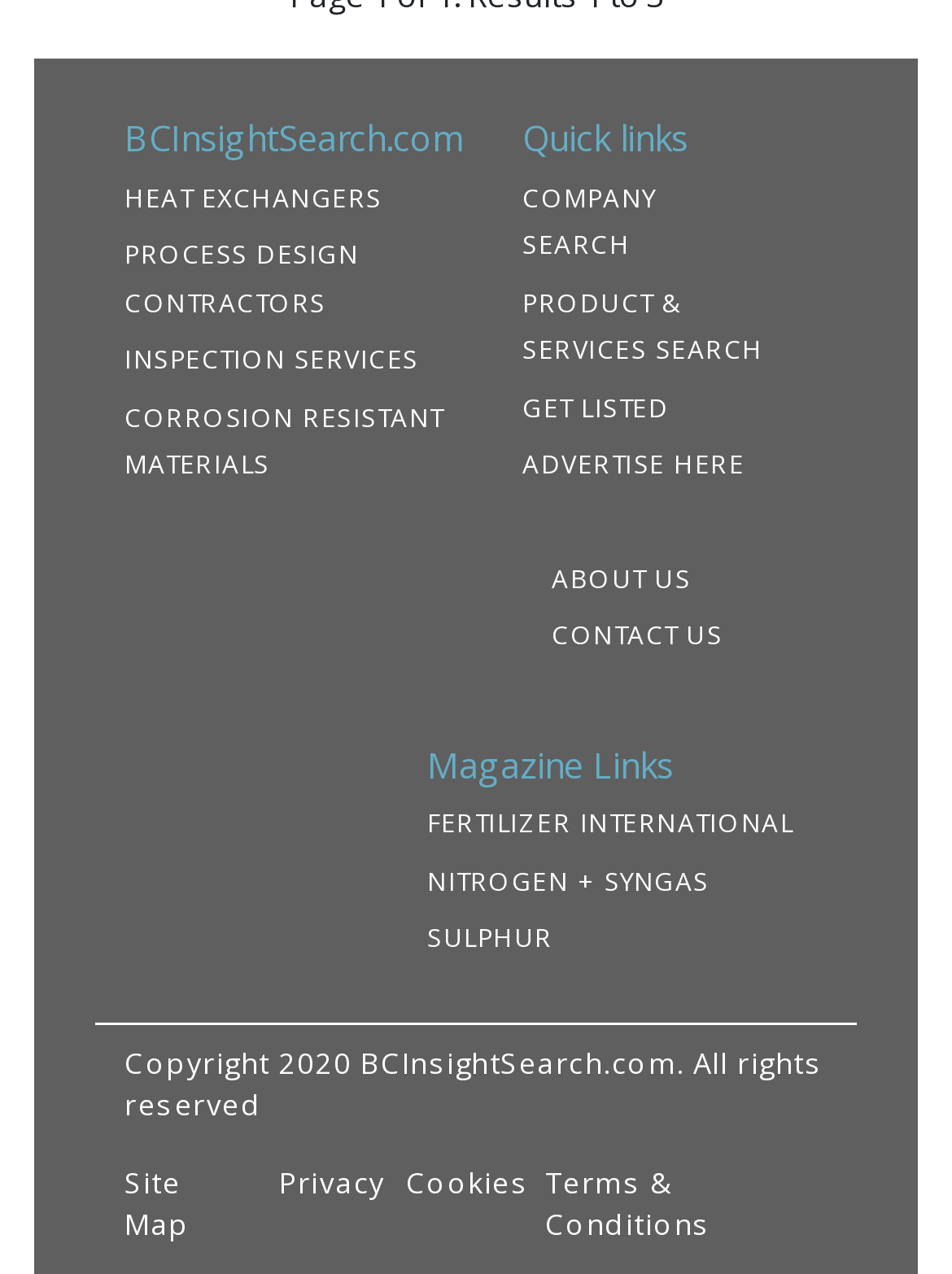Using details from the image, please answer the following question comprehensively:
What are the main categories of links on this page?

The page is divided into two main sections, one with industry-related links such as 'HEAT EXCHANGERS' and 'PROCESS DESIGN CONTRACTORS', and another with magazine links such as 'FERTILIZER INTERNATIONAL' and 'NITROGEN + SYNGAS'.